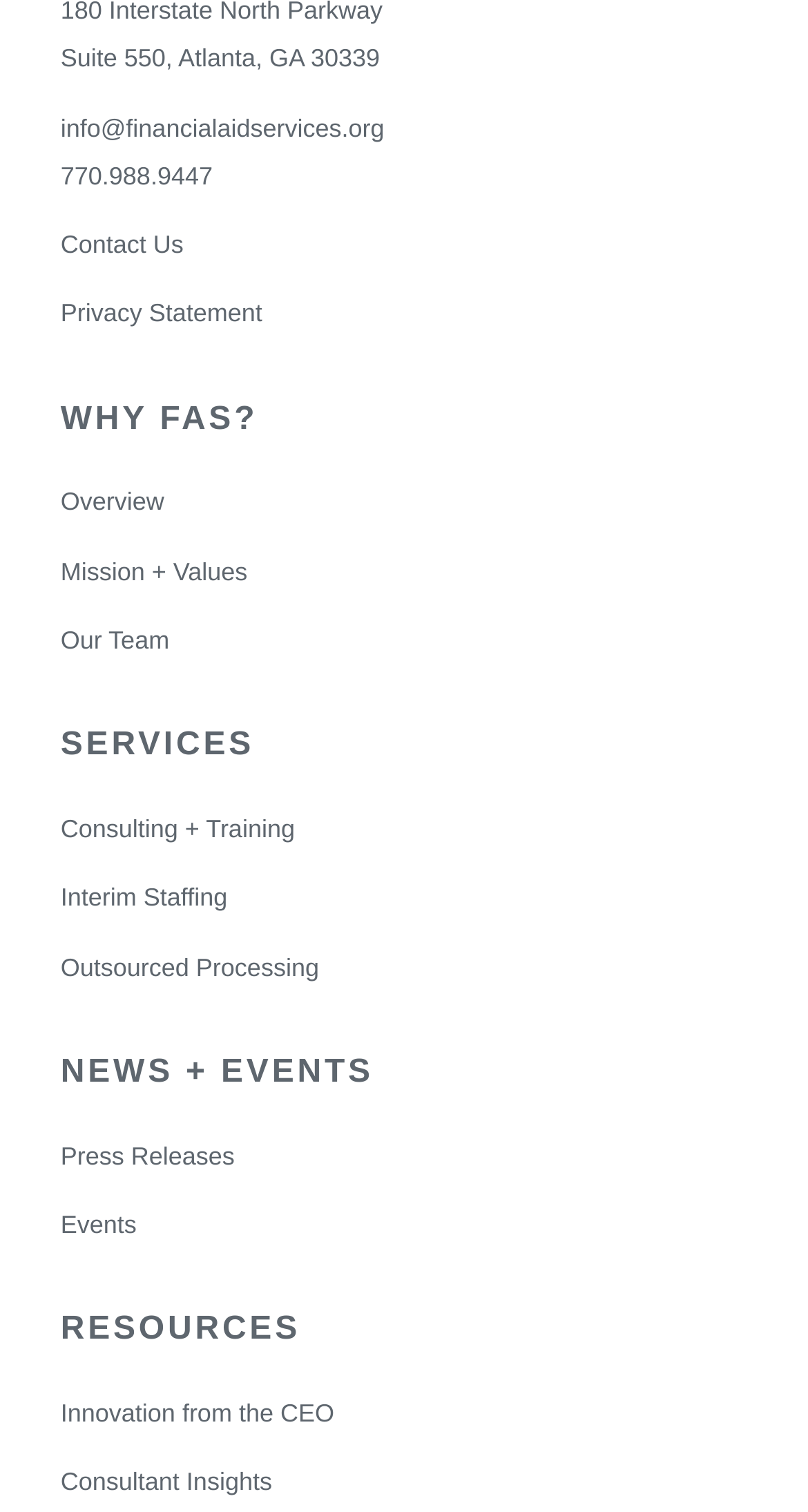Find the bounding box coordinates of the clickable area required to complete the following action: "Read the latest news".

[0.075, 0.755, 0.291, 0.774]